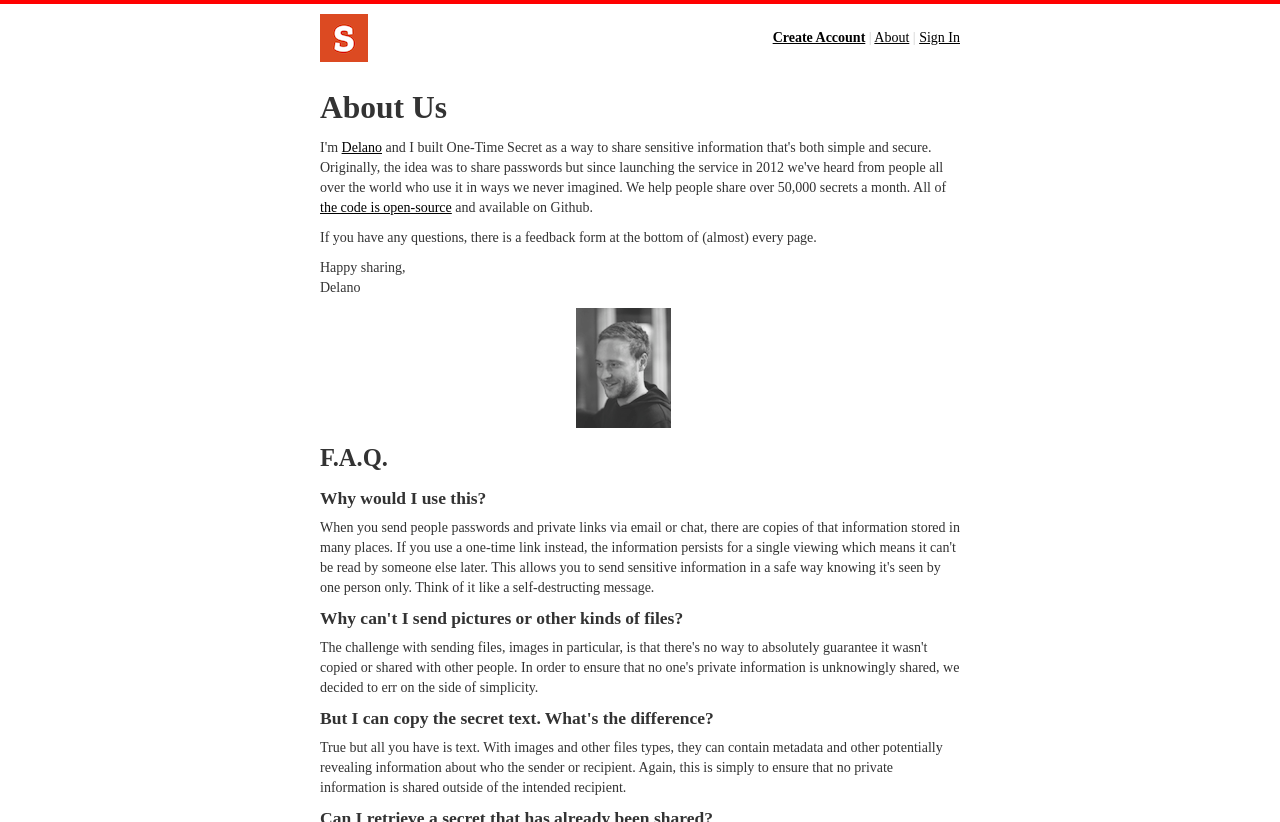Highlight the bounding box of the UI element that corresponds to this description: "the code is open-source".

[0.25, 0.243, 0.353, 0.262]